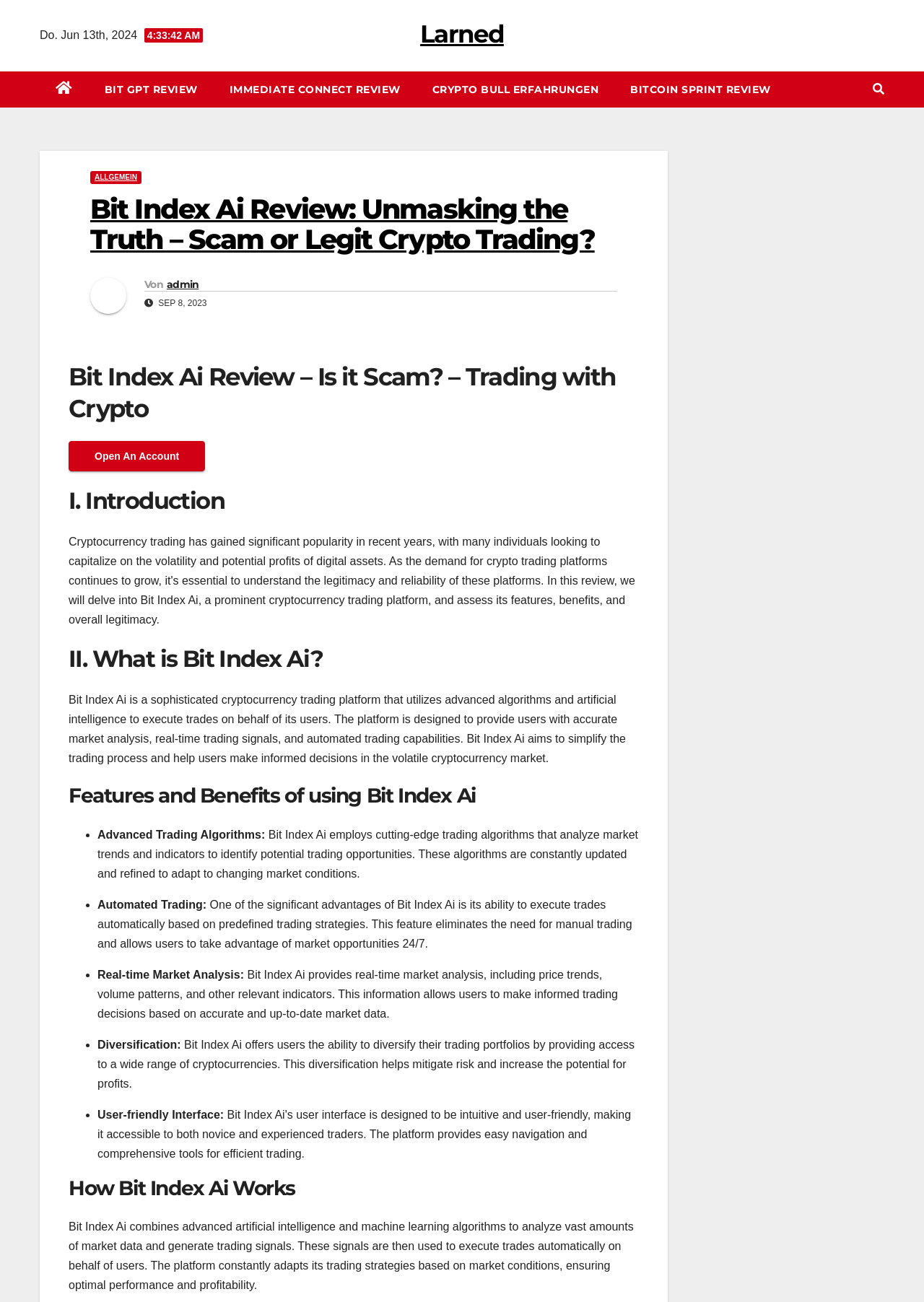How does Bit Index Ai work?
Please use the image to provide a one-word or short phrase answer.

Combines AI and machine learning algorithms